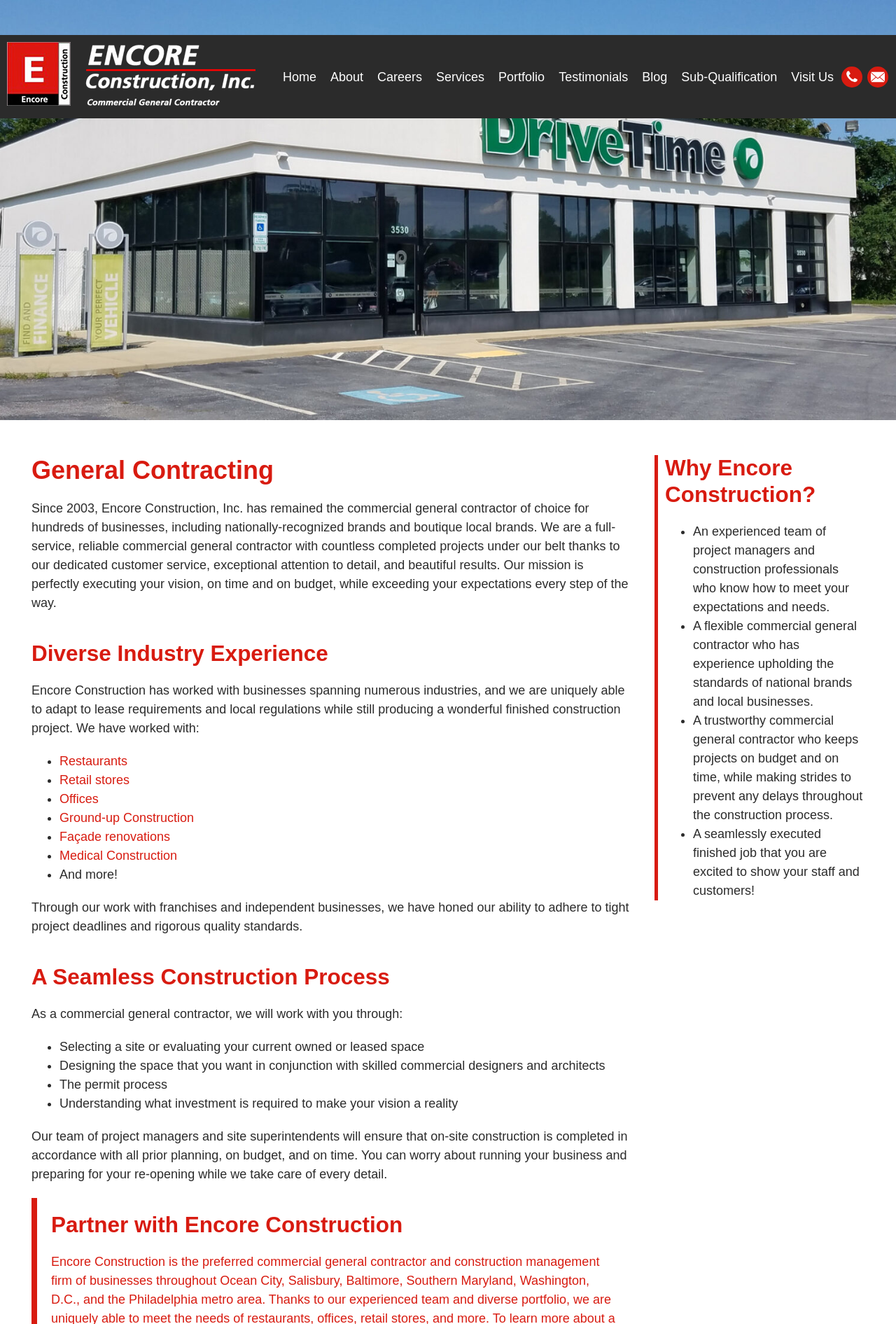Answer succinctly with a single word or phrase:
What industries has the company worked with?

Restaurants, Retail, Offices